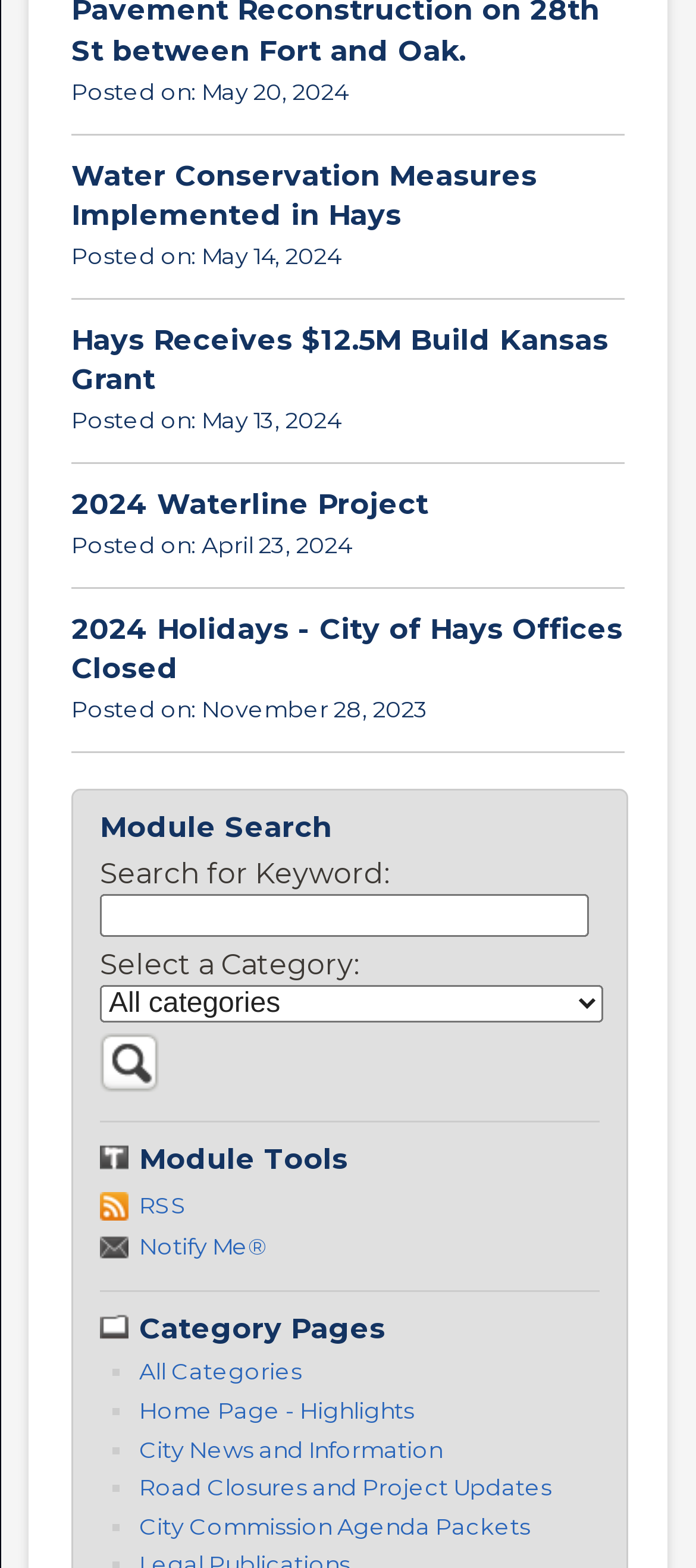Please identify the bounding box coordinates of the clickable region that I should interact with to perform the following instruction: "View Water Conservation Measures Implemented in Hays". The coordinates should be expressed as four float numbers between 0 and 1, i.e., [left, top, right, bottom].

[0.103, 0.101, 0.772, 0.148]